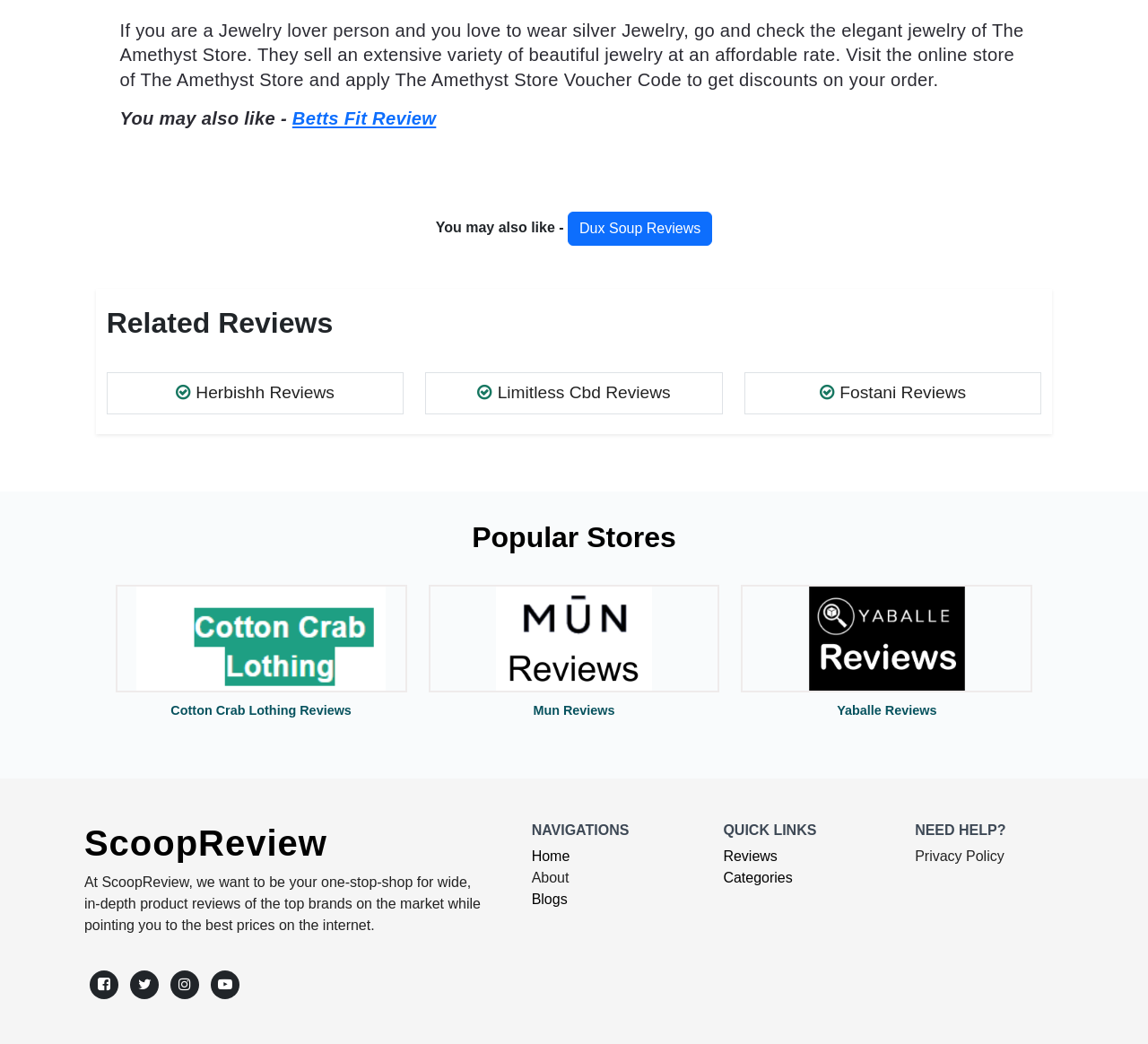Pinpoint the bounding box coordinates of the clickable area needed to execute the instruction: "Visit The Amethyst Store". The coordinates should be specified as four float numbers between 0 and 1, i.e., [left, top, right, bottom].

[0.104, 0.02, 0.892, 0.086]